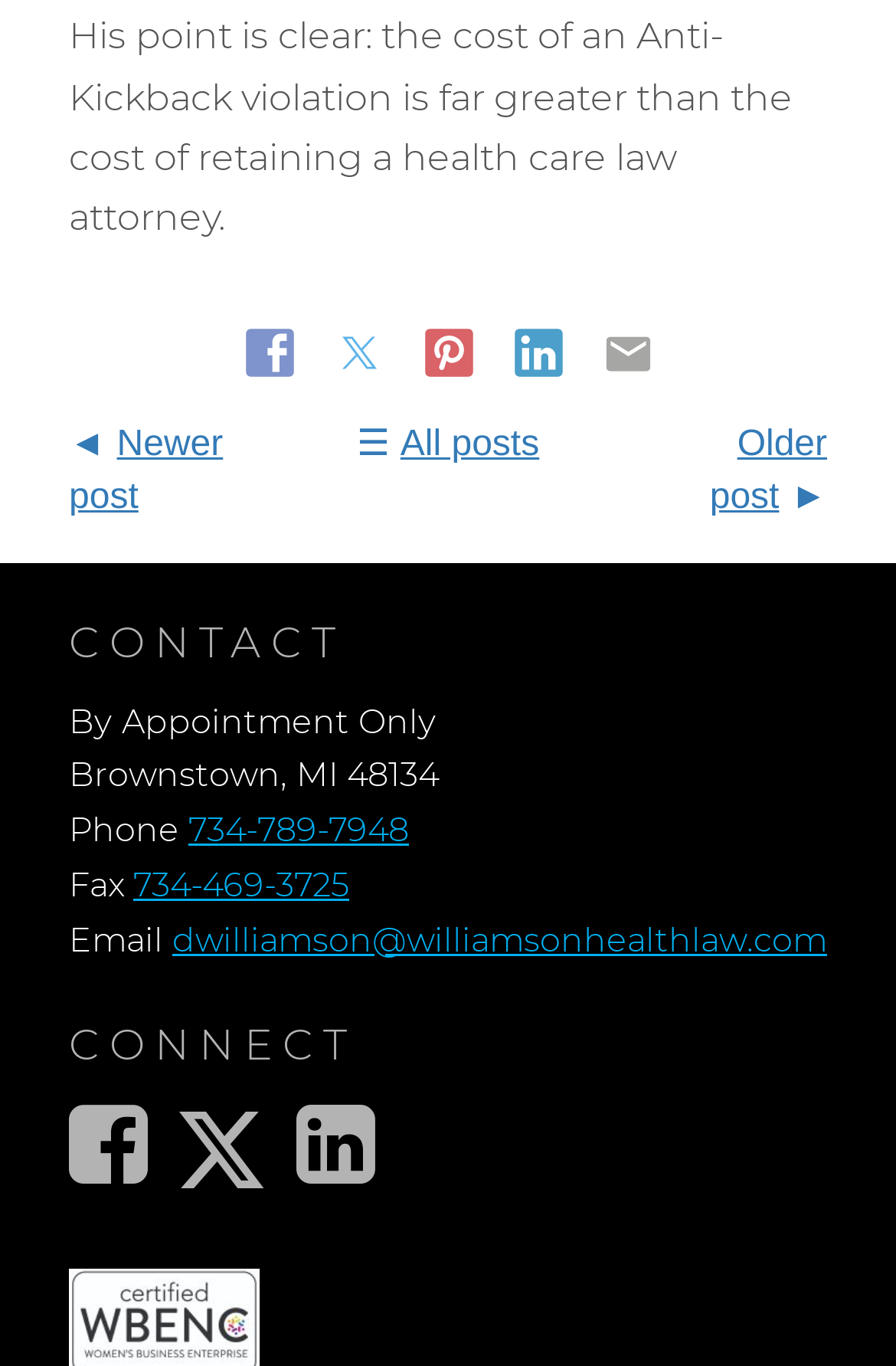Please use the details from the image to answer the following question comprehensively:
What is the location of the contact?

I searched for the contact information section on the webpage and found the location listed as 'Brownstown, MI 48134'.